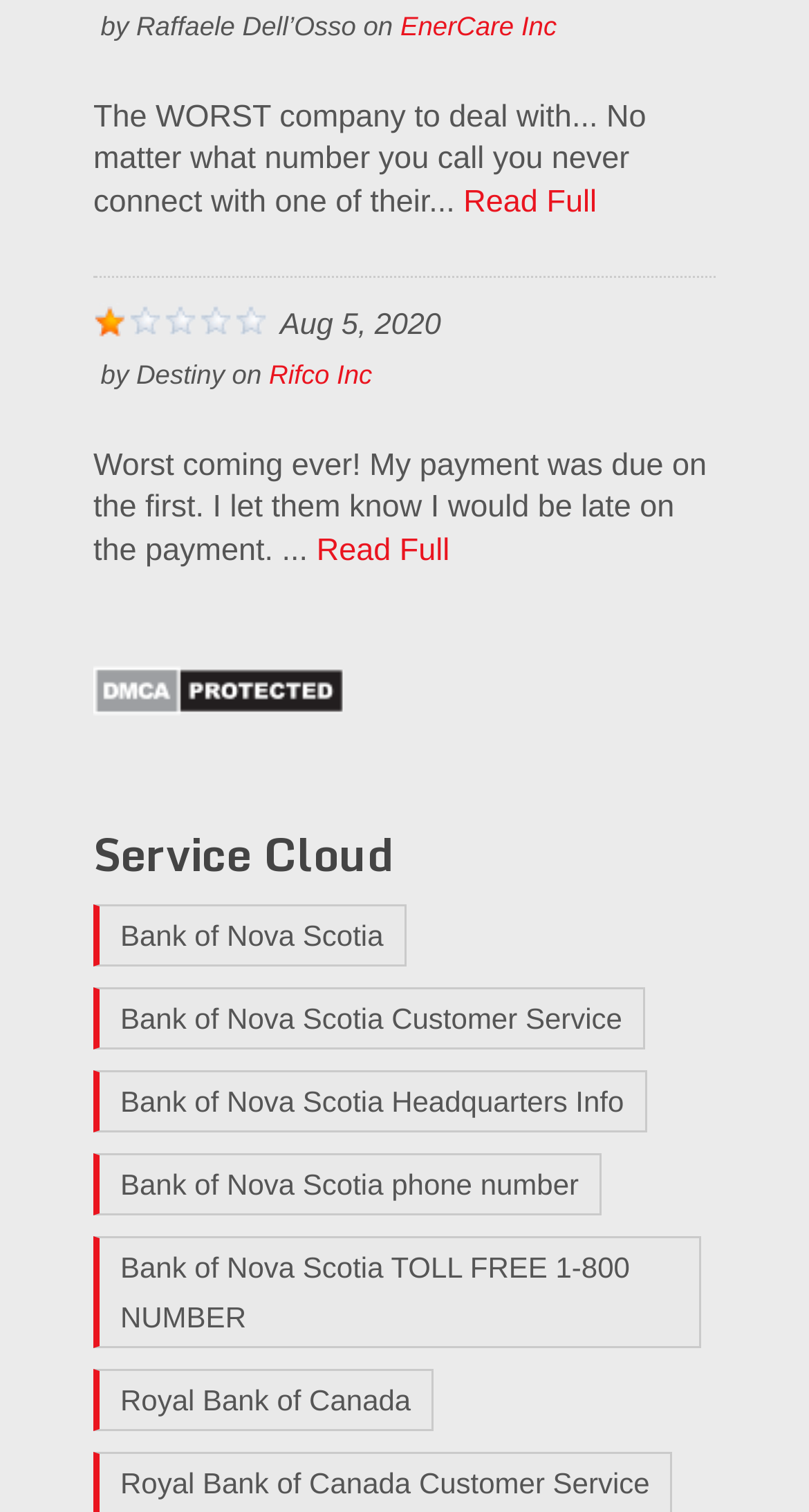What company is mentioned in the second review?
Can you give a detailed and elaborate answer to the question?

The second review is contained within another blockquote element, and the company name 'Rifco Inc' is mentioned as a link following the author's name 'Destiny'.